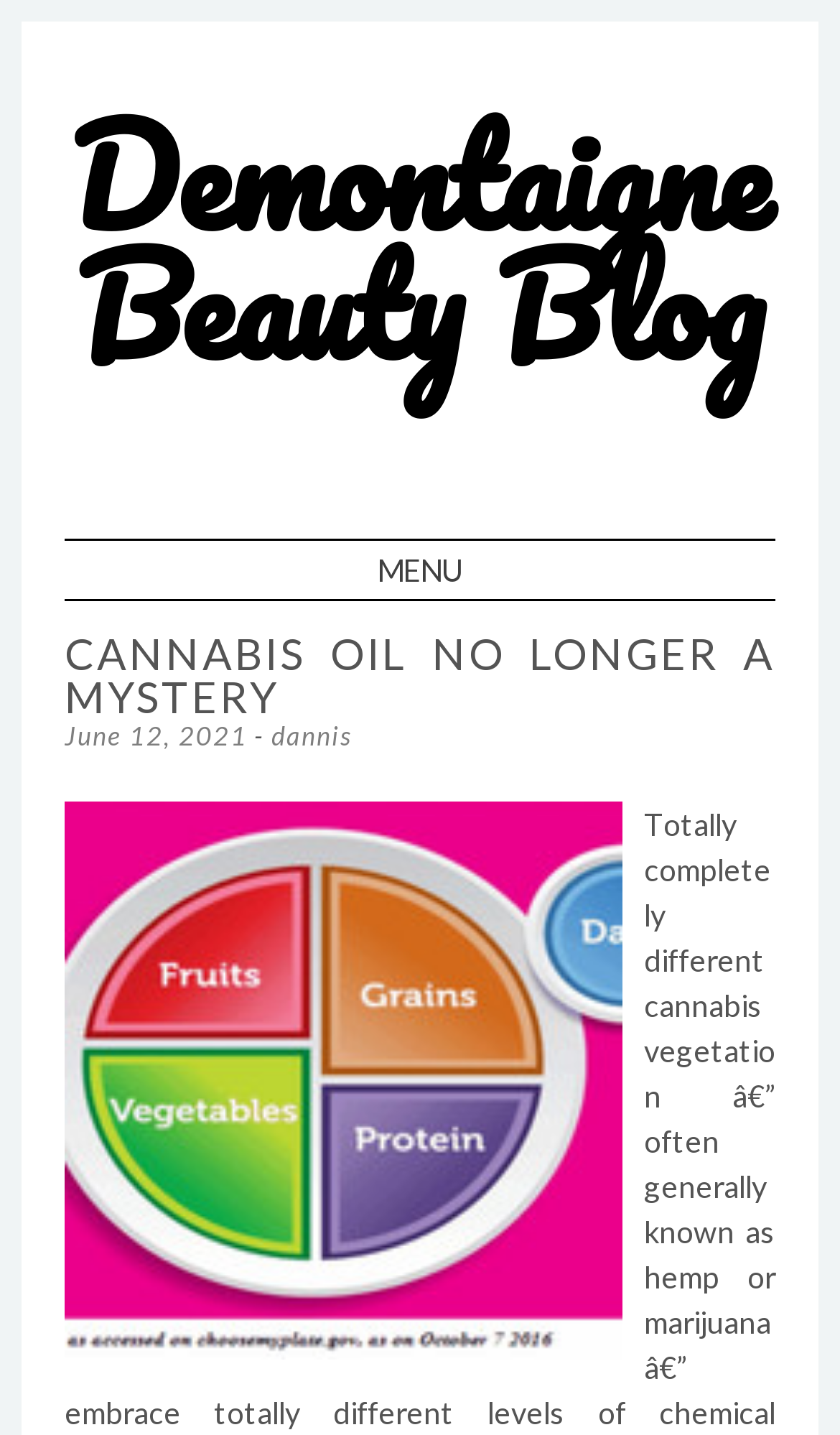Use a single word or phrase to answer this question: 
What is the topic of the current article?

Cannabis oil